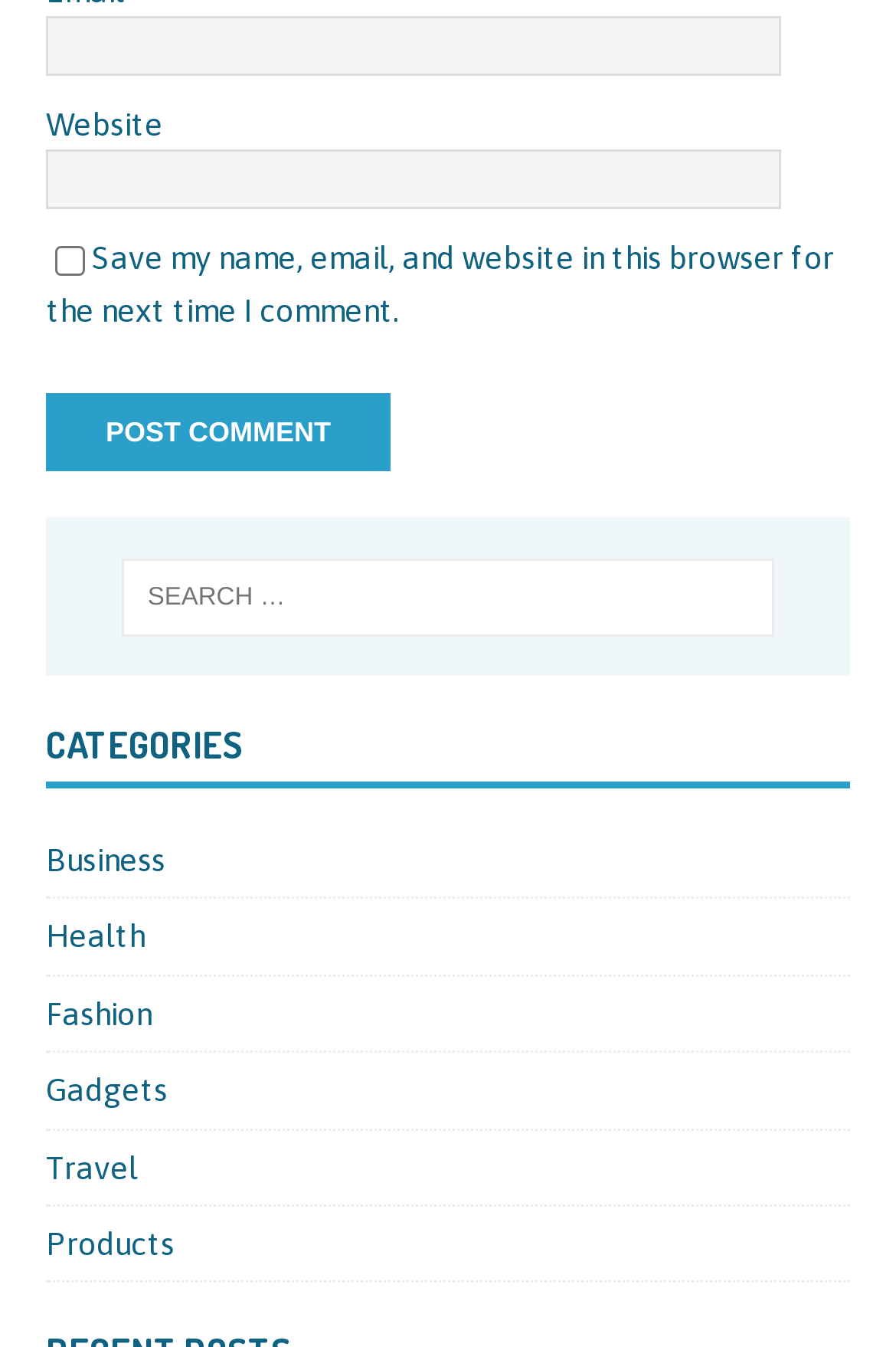How many categories are listed?
Use the screenshot to answer the question with a single word or phrase.

6